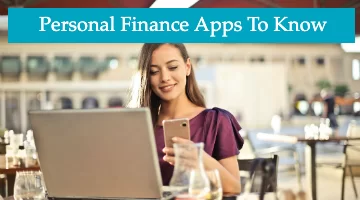What is above the woman?
Analyze the image and provide a thorough answer to the question.

Upon examining the image, it is clear that above the woman, there is a vibrant turquoise banner that reads 'Personal Finance Apps To Know', which implies the significance of technology in personal finance management.